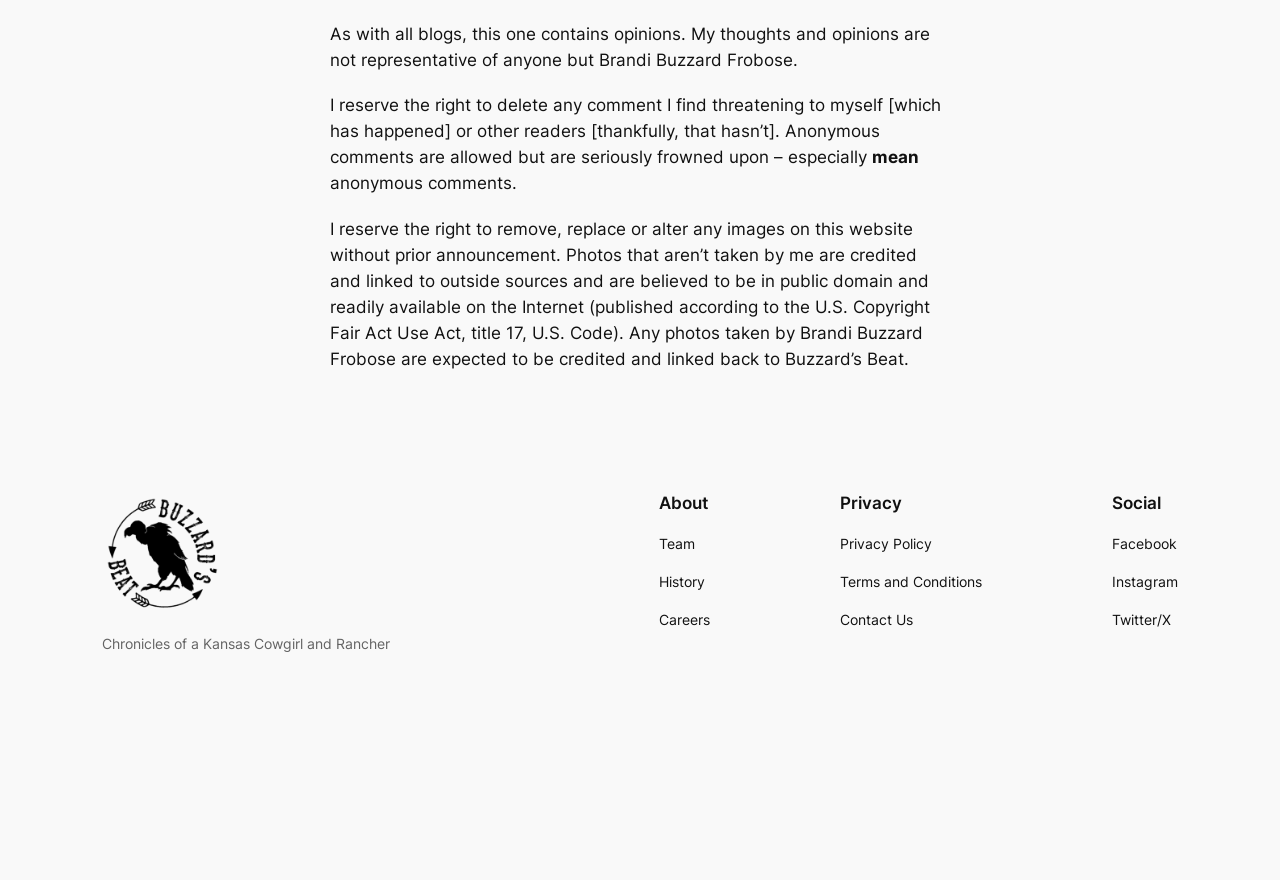Identify the bounding box for the UI element described as: "Contact Us". The coordinates should be four float numbers between 0 and 1, i.e., [left, top, right, bottom].

[0.656, 0.692, 0.713, 0.718]